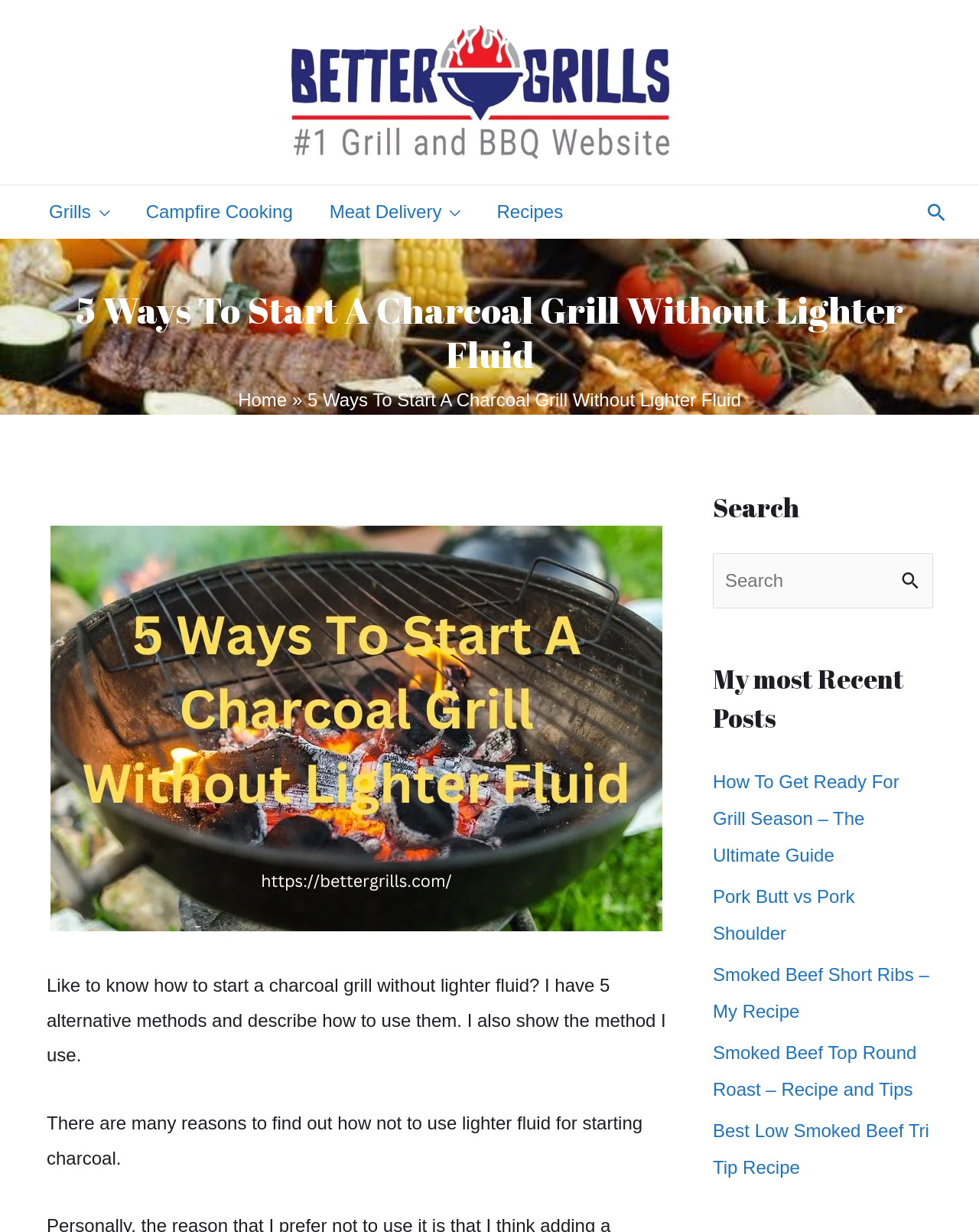Given the webpage screenshot and the description, determine the bounding box coordinates (top-left x, top-left y, bottom-right x, bottom-right y) that define the location of the UI element matching this description: Recipes

[0.489, 0.15, 0.594, 0.194]